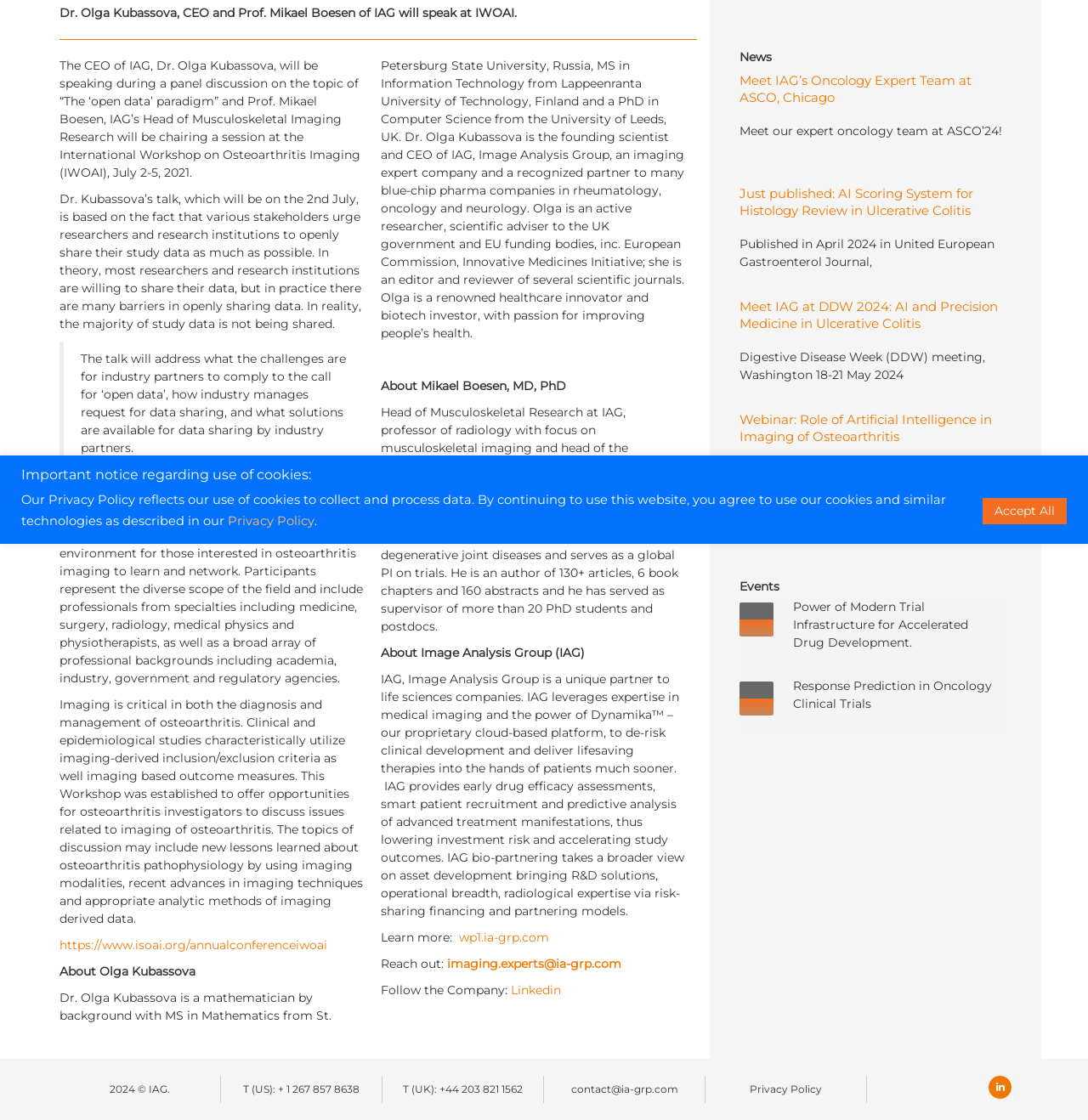Determine the bounding box coordinates for the UI element with the following description: "+44 203 821 1562". The coordinates should be four float numbers between 0 and 1, represented as [left, top, right, bottom].

[0.404, 0.967, 0.48, 0.978]